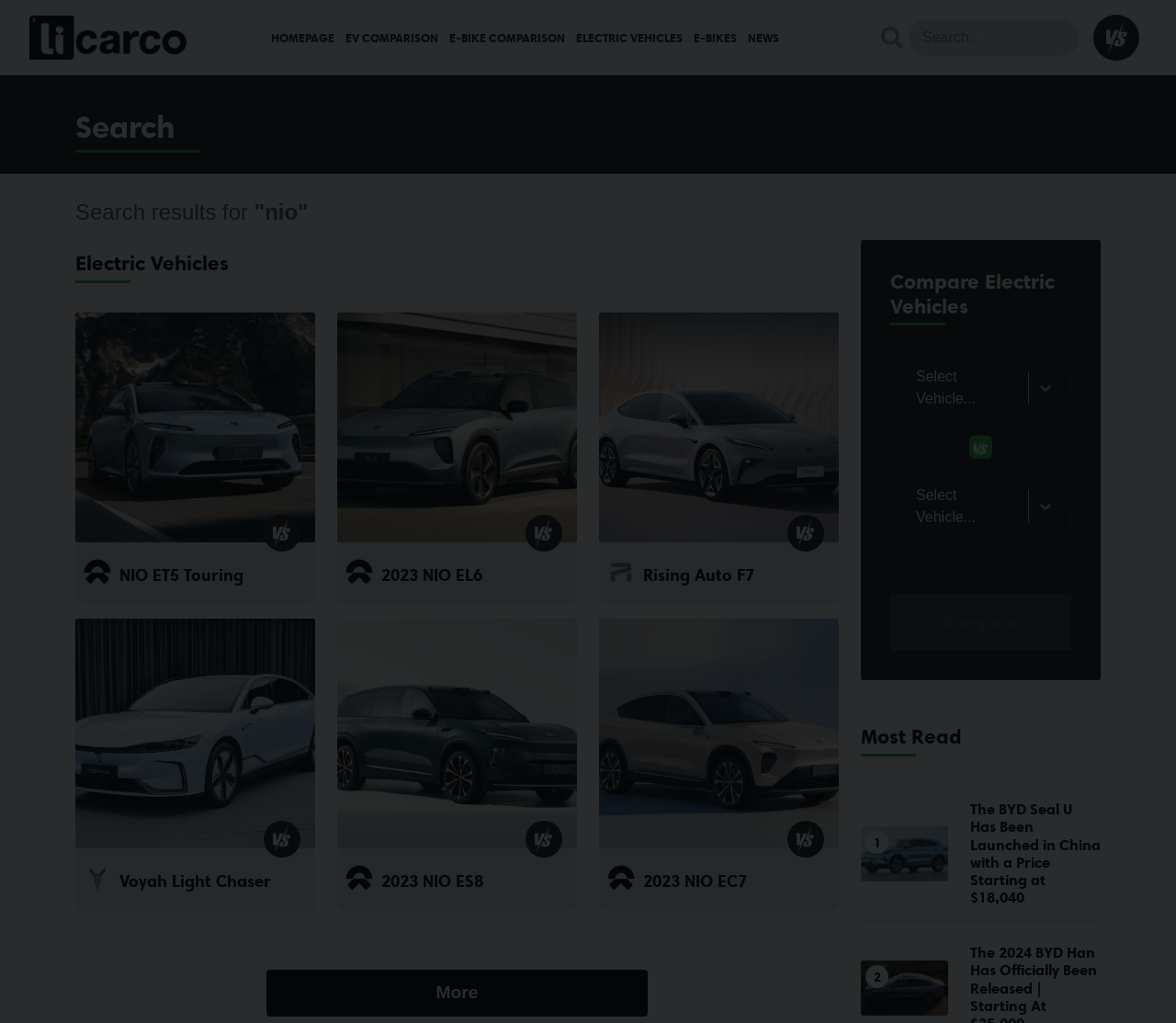Predict the bounding box of the UI element based on this description: "parent_node: 1".

[0.732, 0.807, 0.806, 0.861]